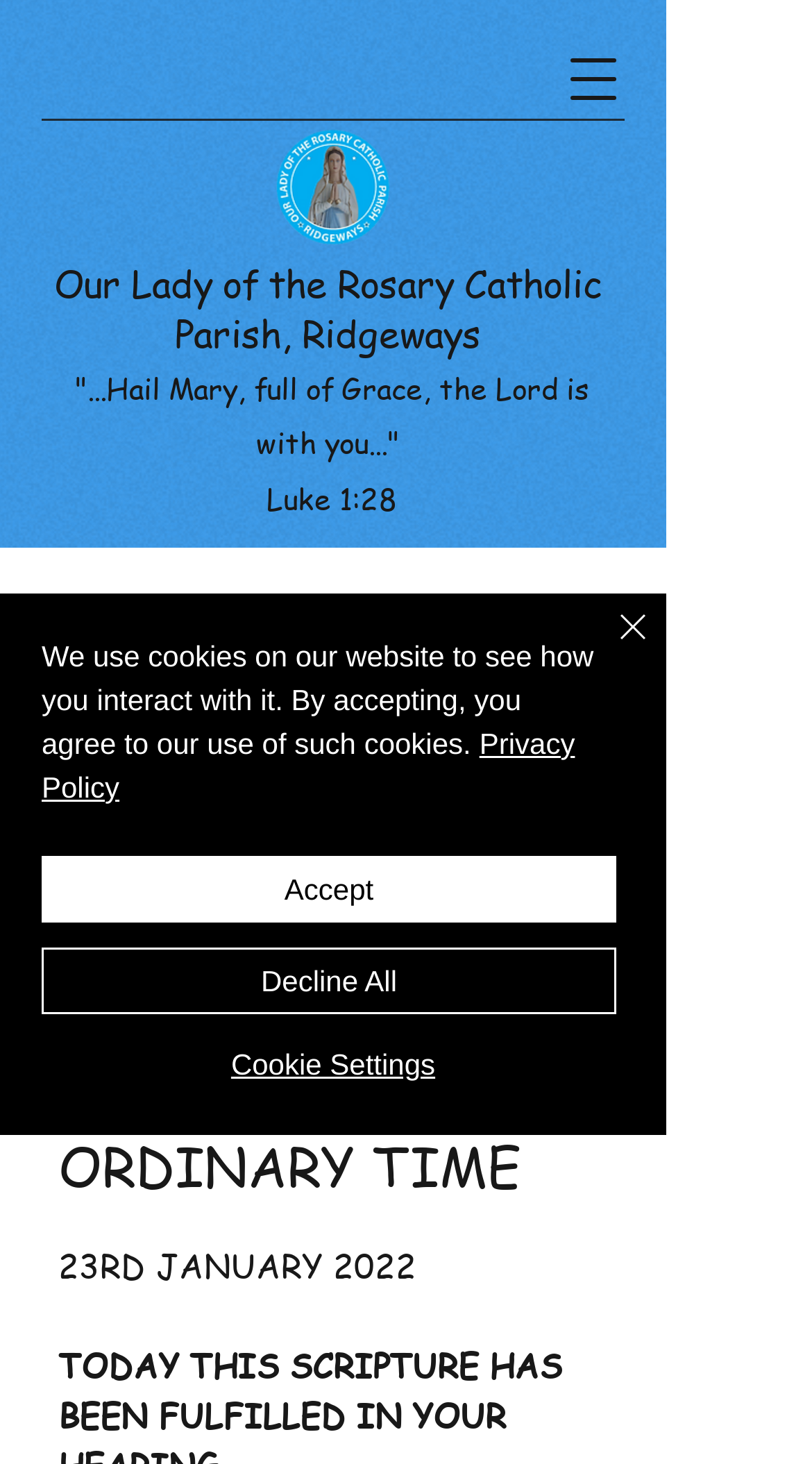What is the date of the sermon?
Please look at the screenshot and answer using one word or phrase.

23RD JANUARY 2022